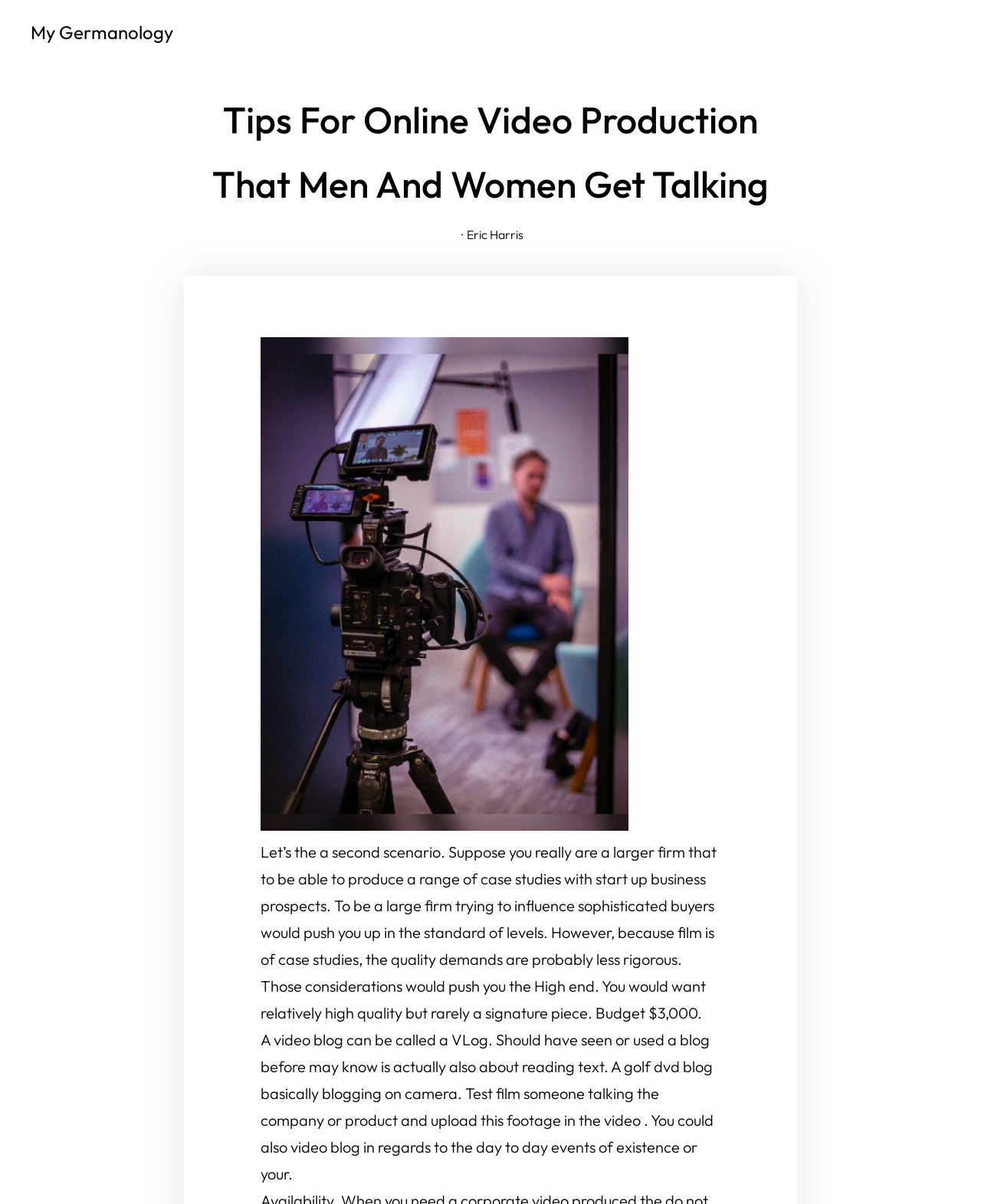Describe the webpage meticulously, covering all significant aspects.

The webpage is about online video production, specifically providing tips and scenarios for creating effective videos. At the top, there is a heading "My Germanology" which is also a link, followed by another heading "Tips For Online Video Production That Men And Women Get Talking". Below these headings, there is a separator symbol "·" and the author's name "Eric Harris" is displayed.

To the left of the author's name, there is an image that takes up a significant portion of the page. Below the image, there are two blocks of text. The first block discusses a scenario where a larger firm wants to produce case studies with startup business prospects, and it explains the quality demands and budget required for such a project. The second block of text explains what a video blog, or VLog, is and how it differs from a traditional blog. It also mentions that a video blog can be about daily events or a company/product.

Overall, the webpage appears to be a blog post or article that provides guidance and information on online video production, with a focus on creating effective videos for different scenarios.